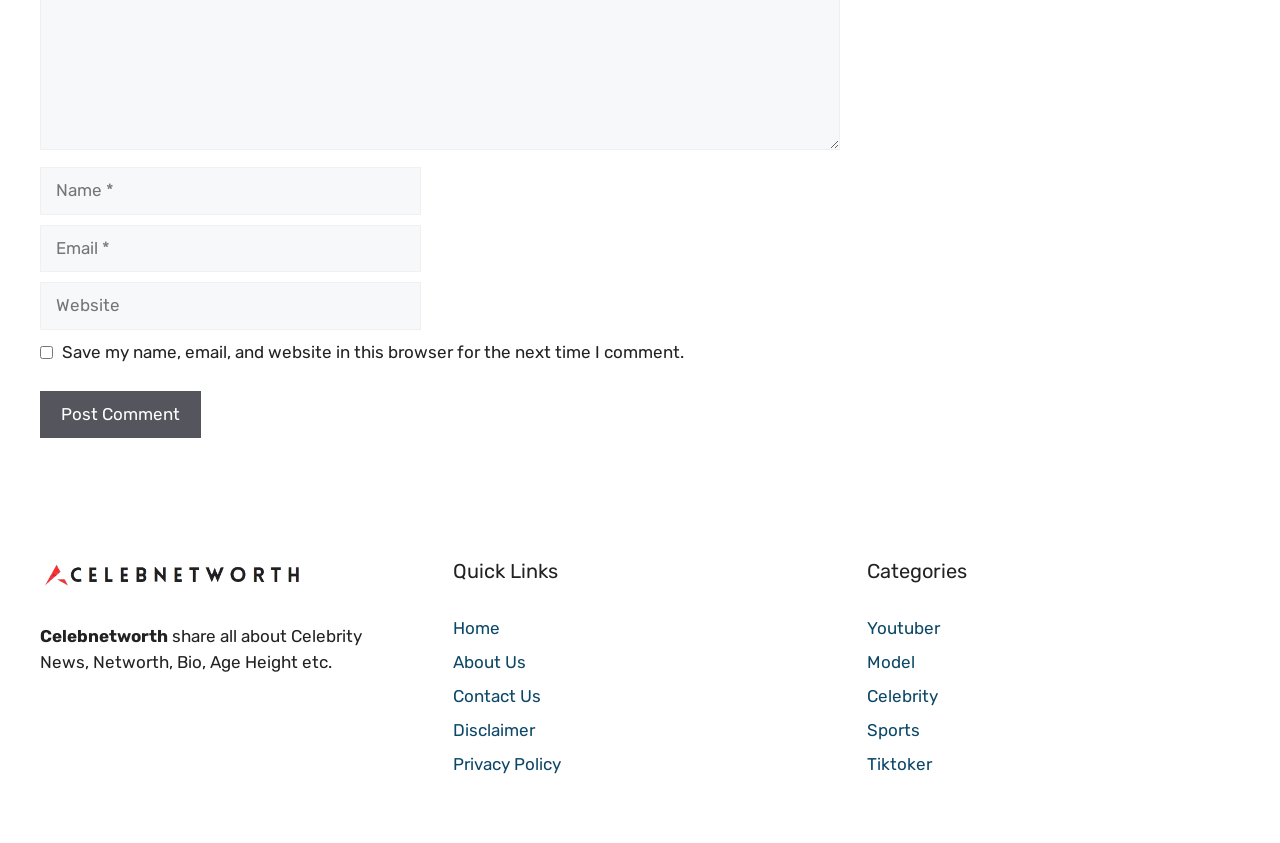Determine the bounding box coordinates for the area that should be clicked to carry out the following instruction: "Click the Post Comment button".

[0.031, 0.463, 0.157, 0.52]